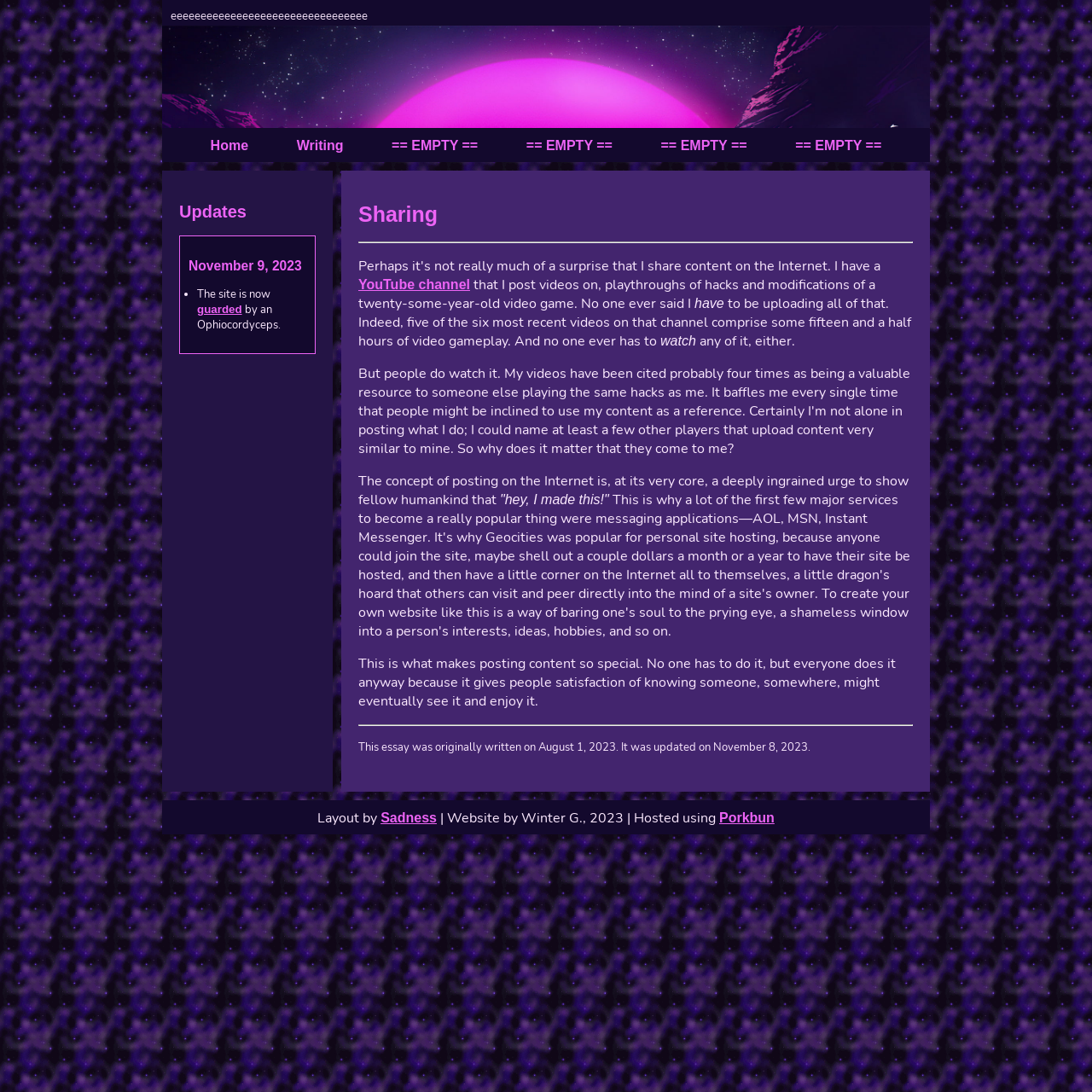Please identify the bounding box coordinates for the region that you need to click to follow this instruction: "Check the website layout information".

[0.291, 0.74, 0.349, 0.758]